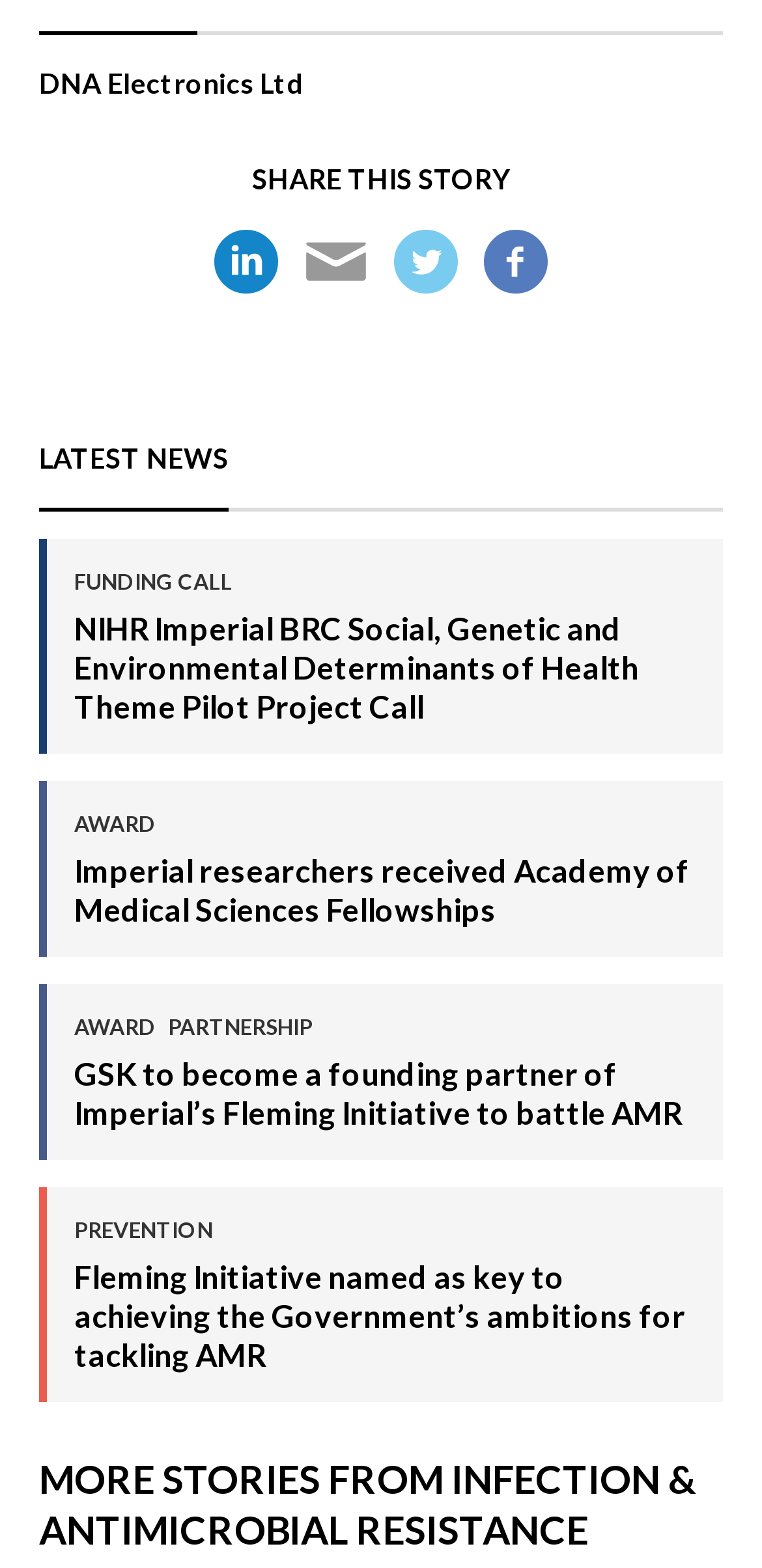How many news articles are listed on the webpage?
Using the visual information, respond with a single word or phrase.

4